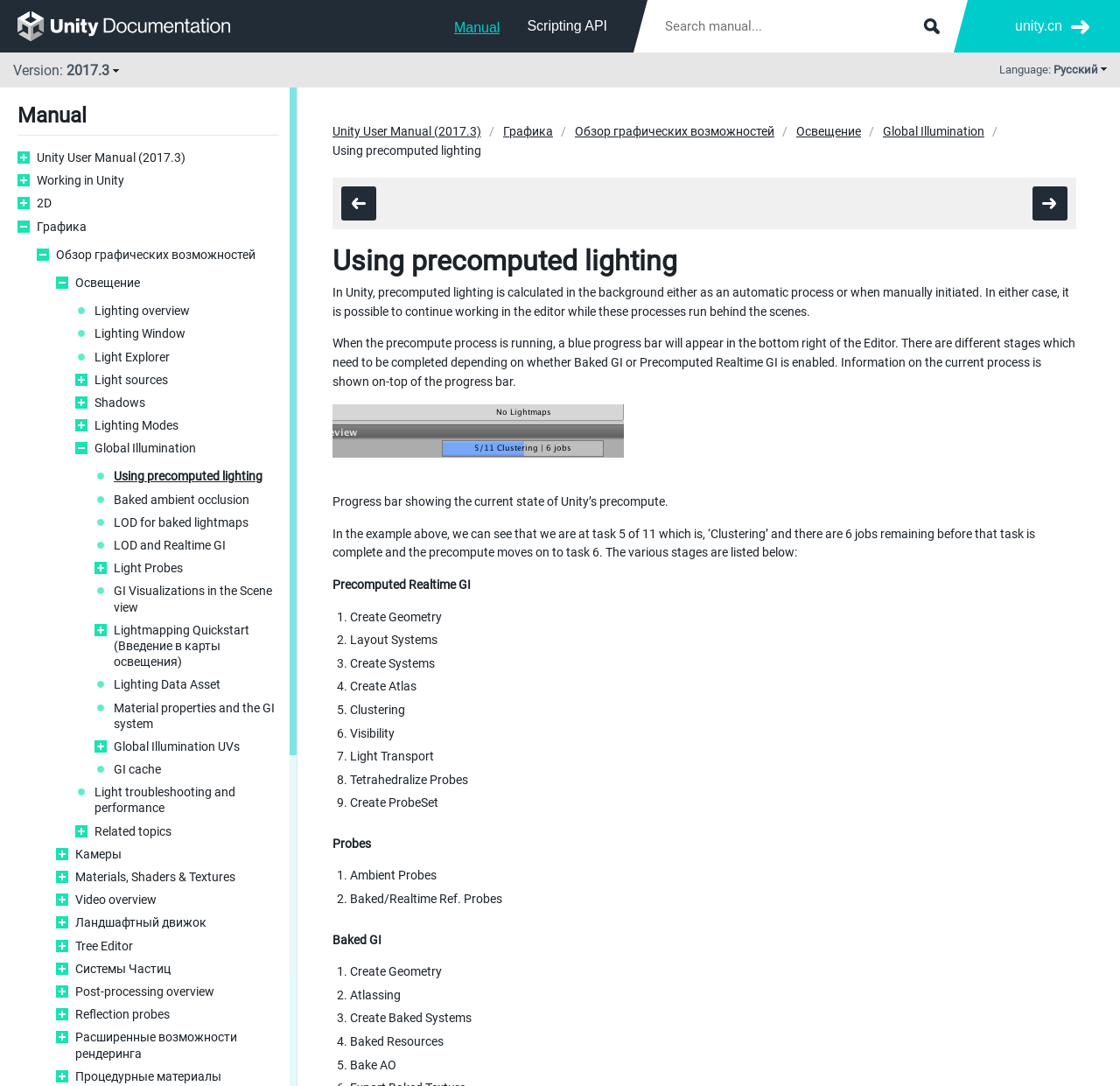How many stages are there in Precomputed Realtime GI? Please answer the question using a single word or phrase based on the image.

9